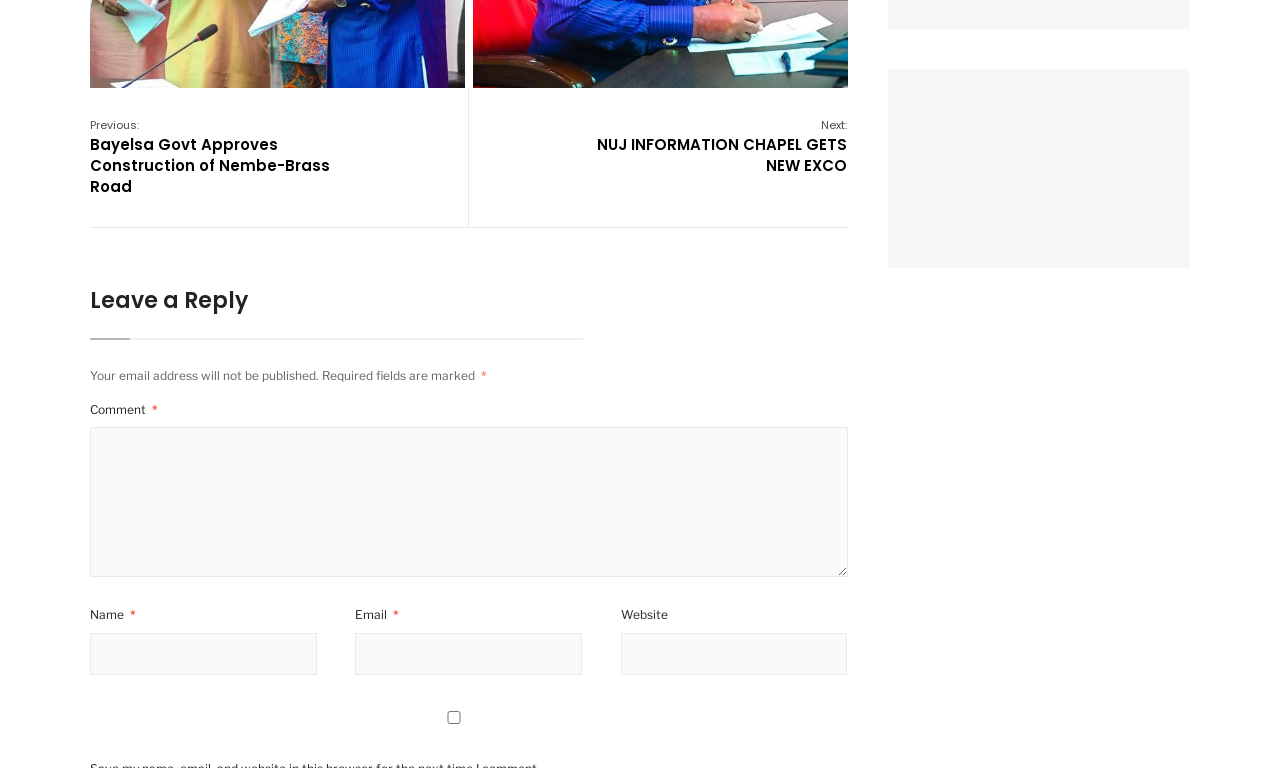Based on what you see in the screenshot, provide a thorough answer to this question: What is the purpose of the comment section?

The purpose of the comment section can be inferred from the heading 'Leave a Reply' and the presence of text fields for name, email, and comment, indicating that users can leave a response to the article or content on the webpage.